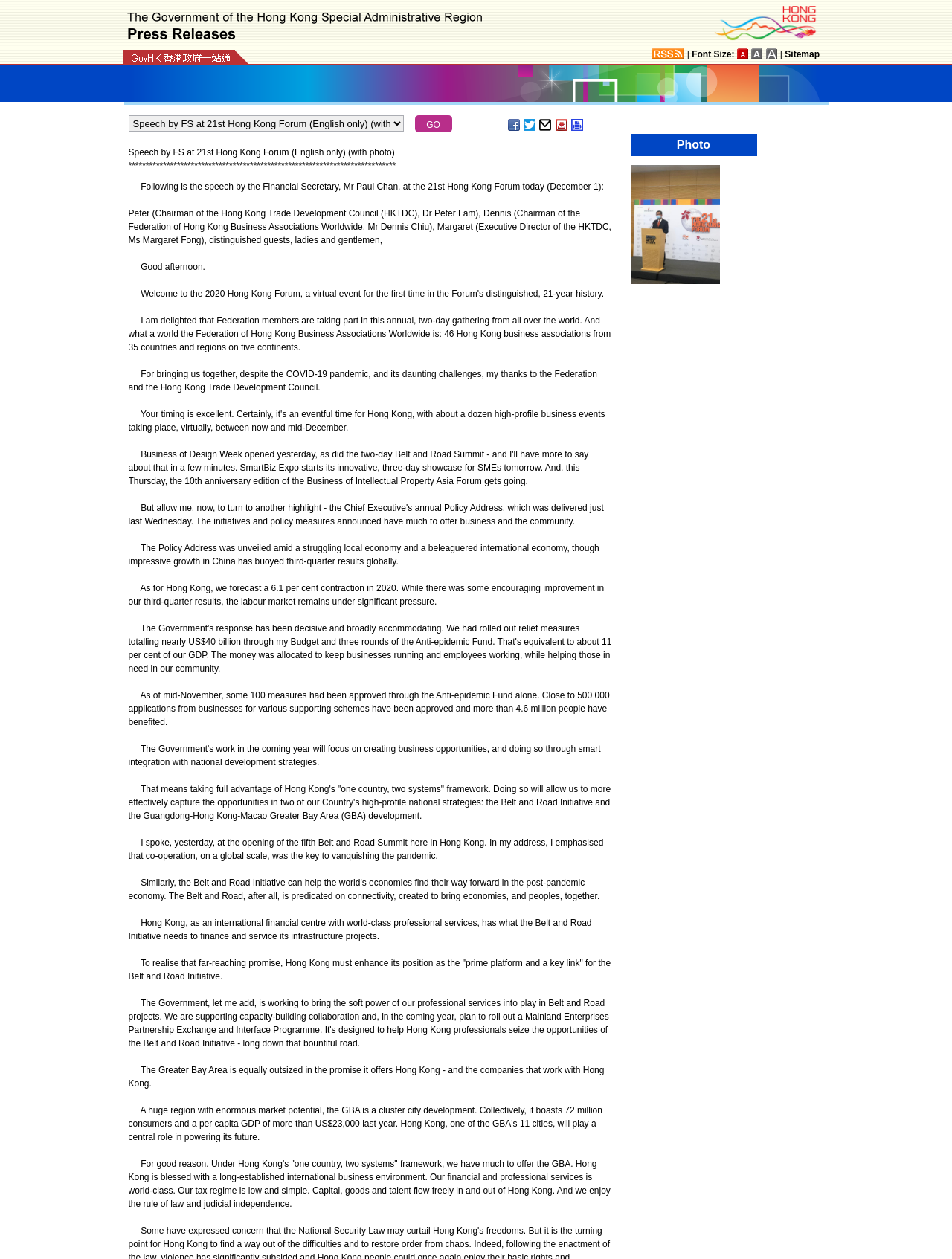Please provide a detailed answer to the question below based on the screenshot: 
What is the occasion of the speech?

The occasion of the speech is mentioned in the static text element with ID 40, which says 'Following is the speech by the Financial Secretary, Mr Paul Chan, at the 21st Hong Kong Forum today (December 1):'.